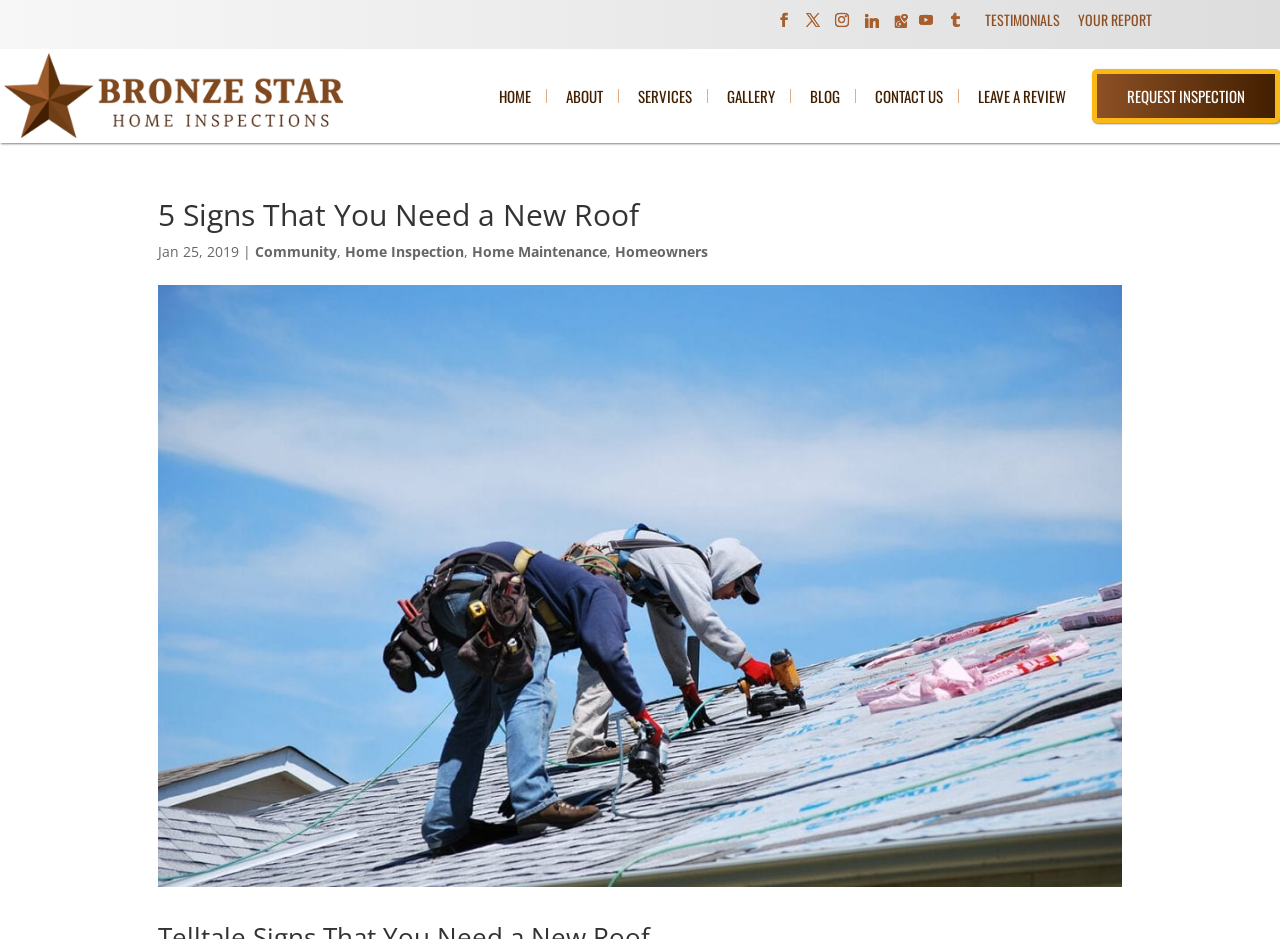Use a single word or phrase to answer the question:
What is the topic of the main article?

Signs of needing a new roof